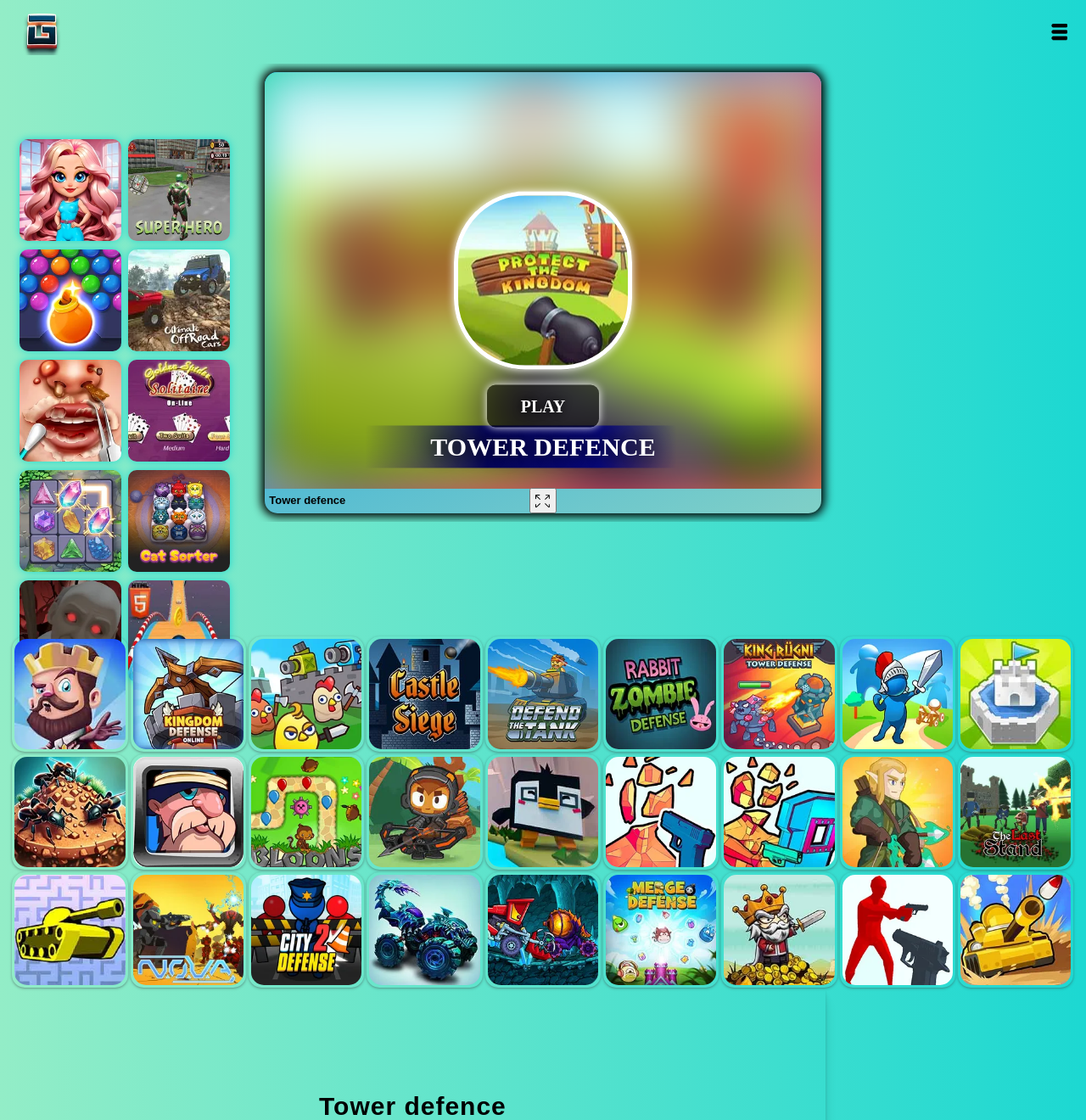Use a single word or phrase to answer the question:
Can users play games directly on this webpage?

Yes